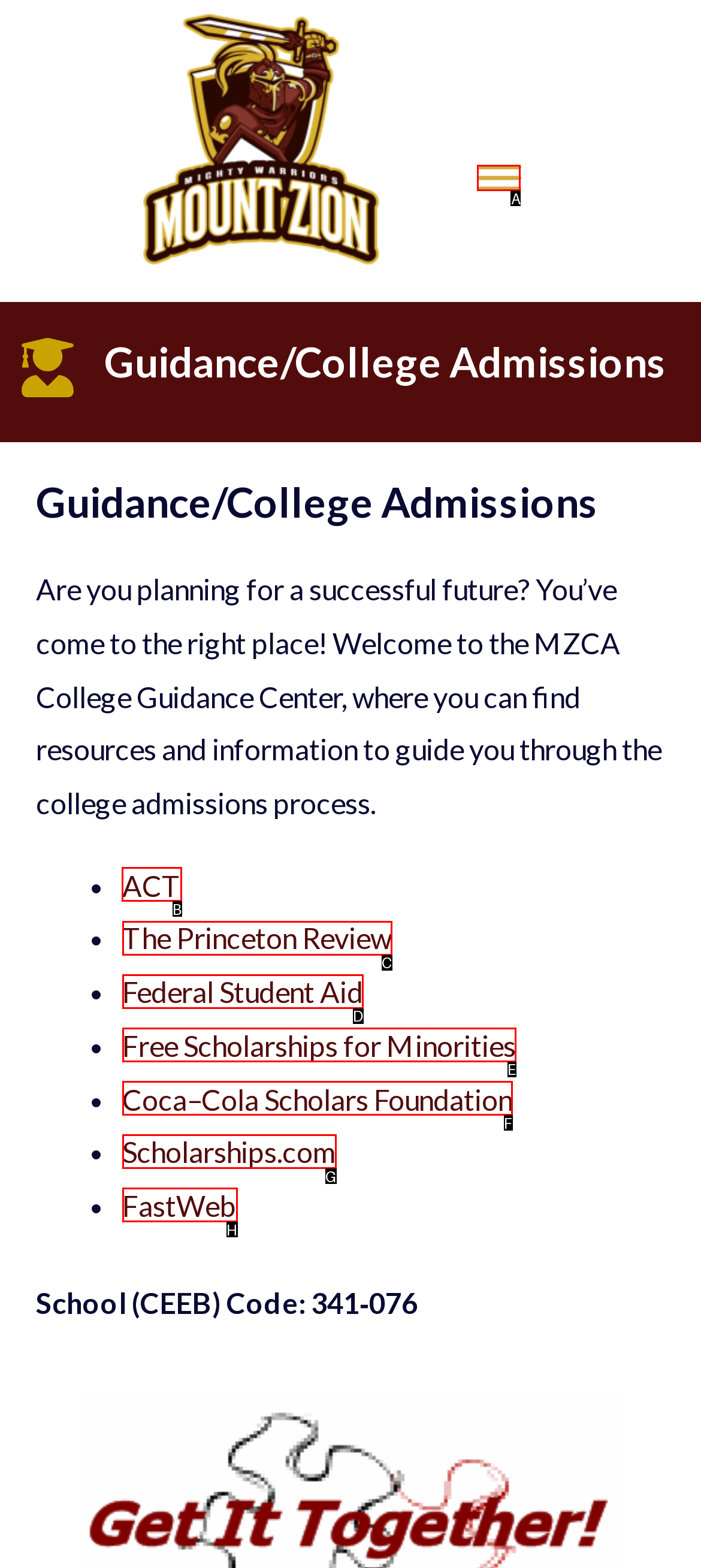Out of the given choices, which letter corresponds to the UI element required to Visit the ACT website? Answer with the letter.

B